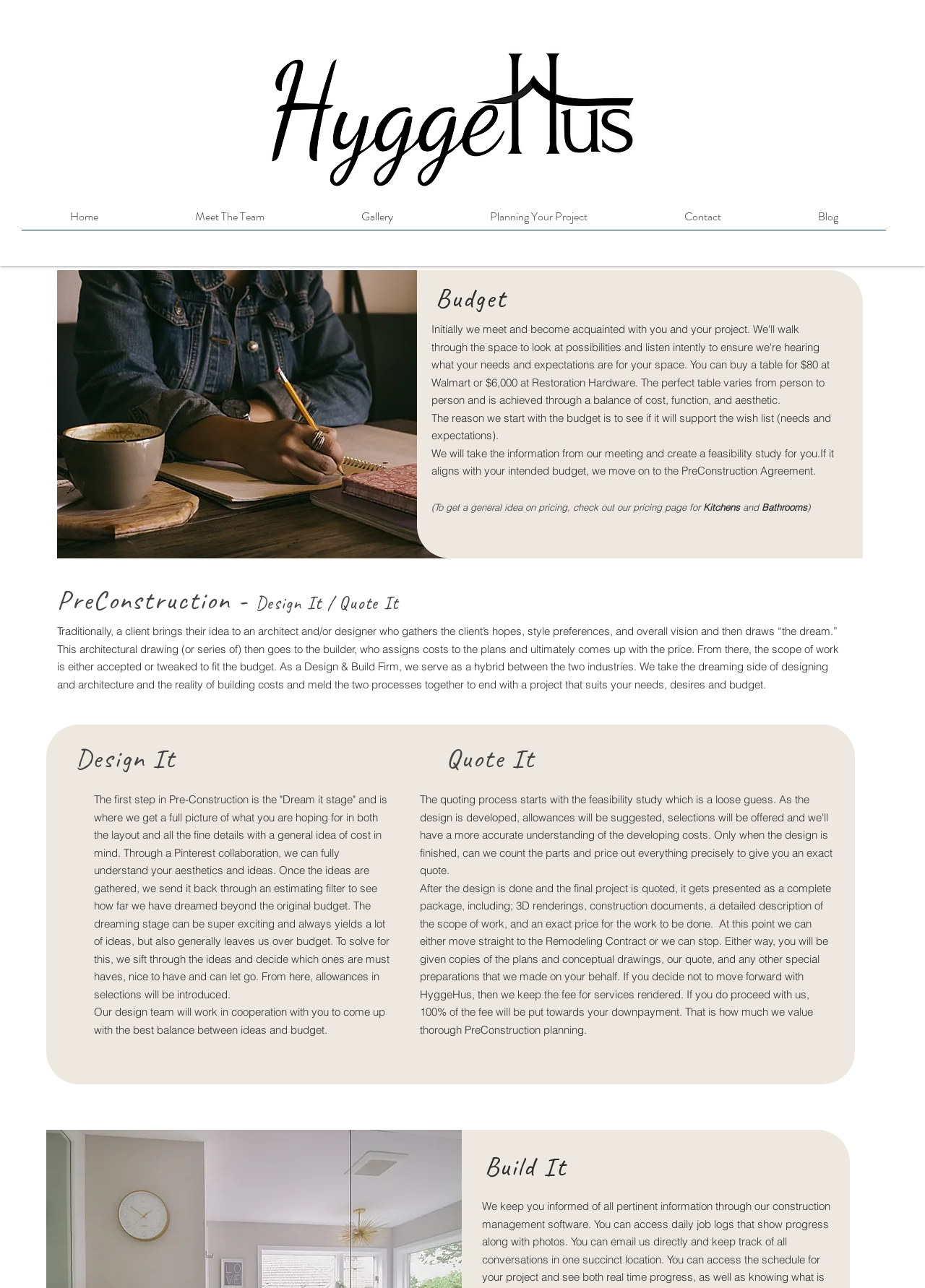Identify the bounding box coordinates for the element you need to click to achieve the following task: "Click the 'Contact' link". The coordinates must be four float values ranging from 0 to 1, formatted as [left, top, right, bottom].

[0.688, 0.158, 0.832, 0.186]